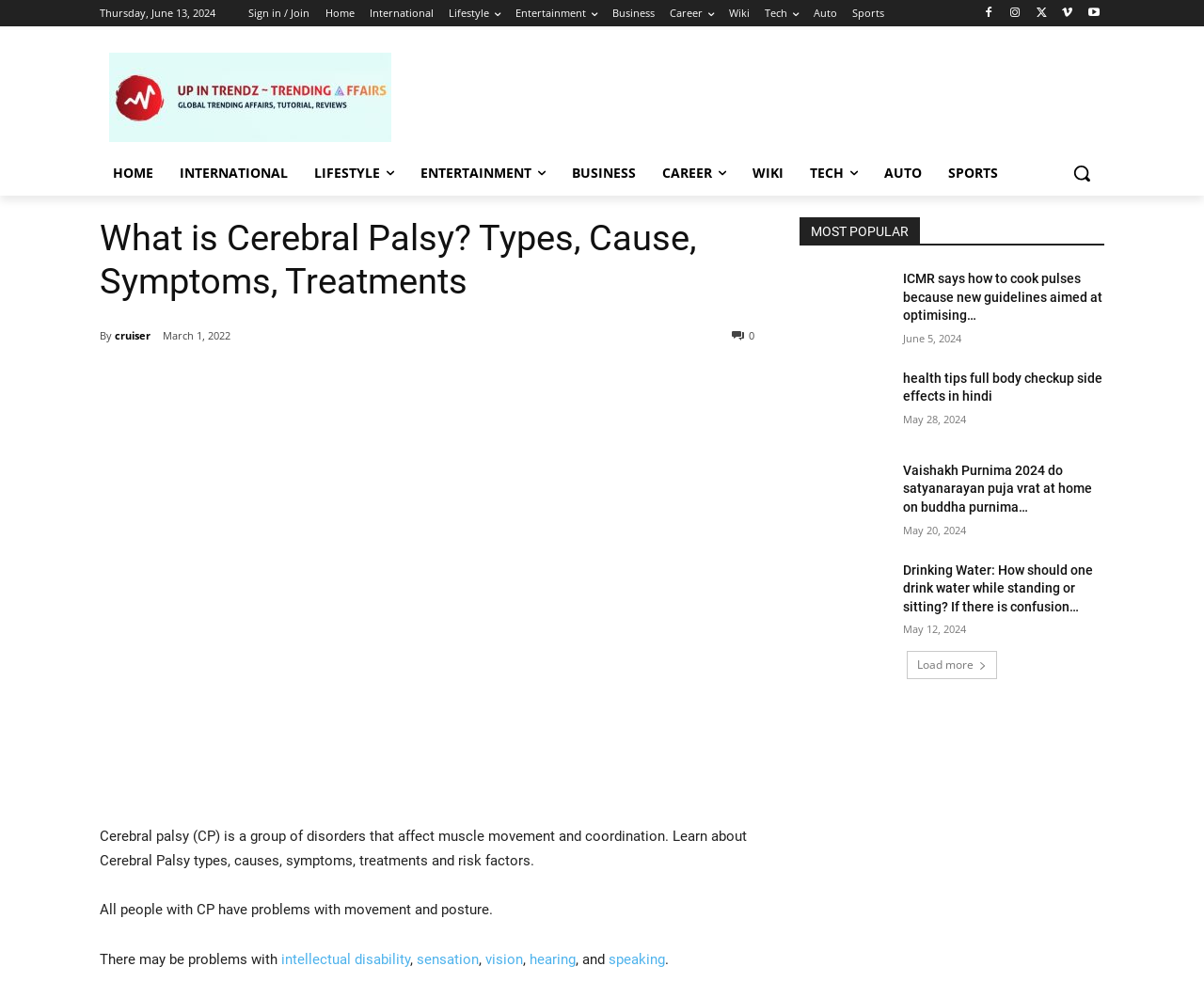Determine the bounding box for the UI element described here: "Instagram".

[0.834, 0.002, 0.852, 0.024]